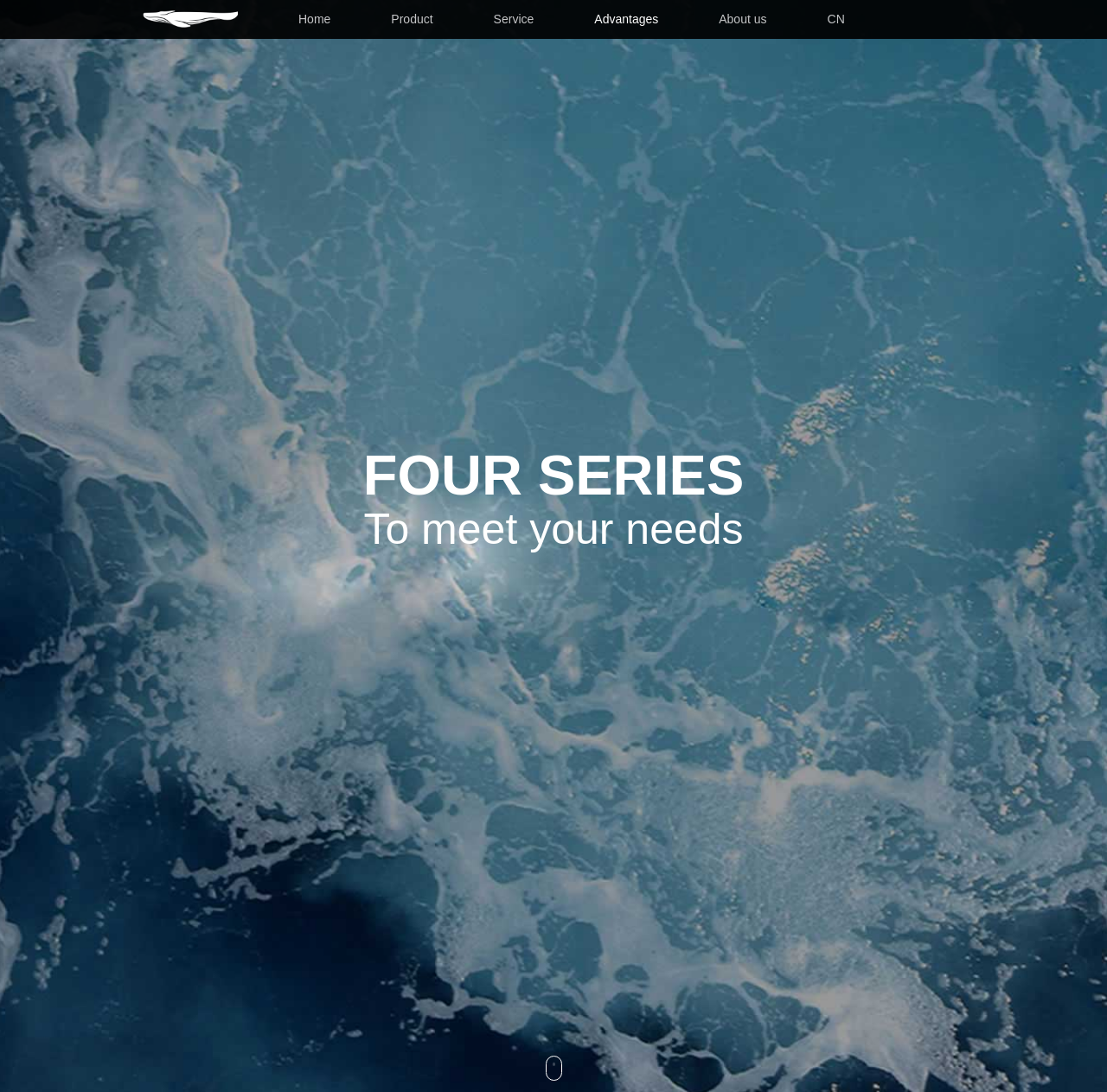Look at the image and give a detailed response to the following question: What is the company name?

The company name can be found at the top of the webpage, which is a link element with the text 'GUANGDONG SMOOW SANITARY WARE CO.,LTD.'